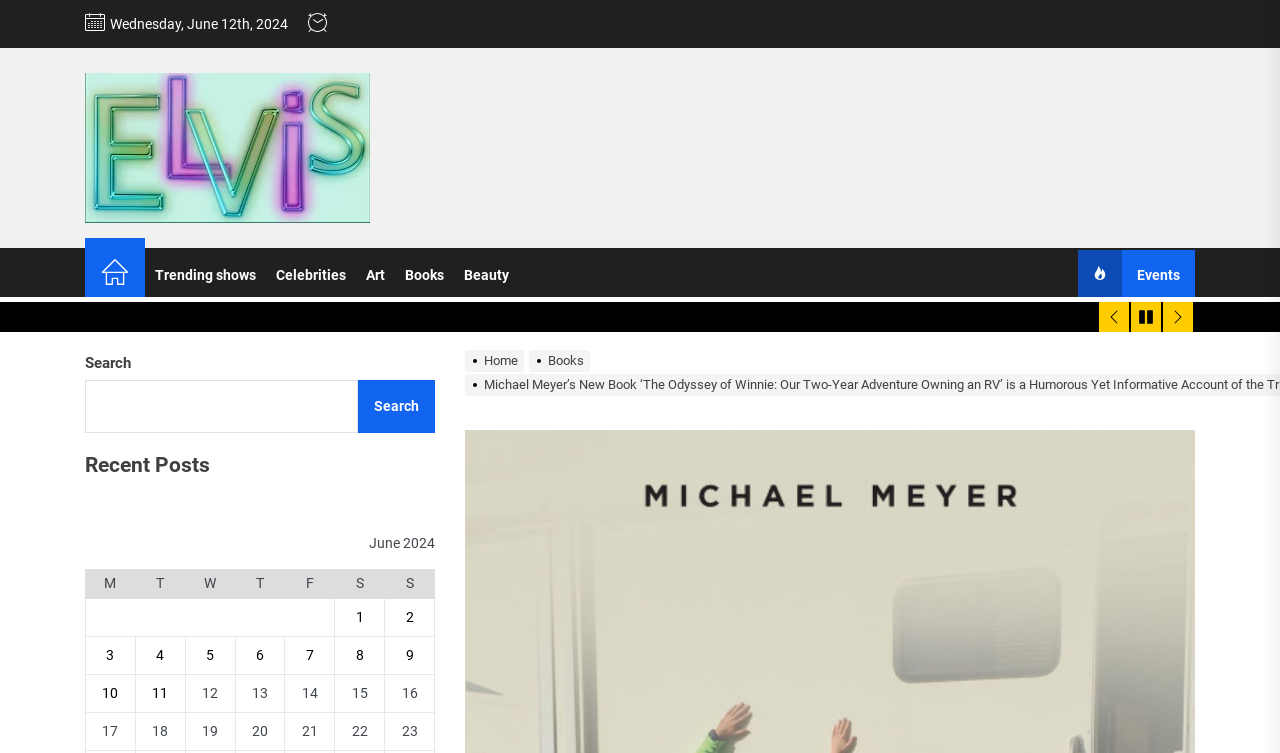Please analyze the image and give a detailed answer to the question:
What is the date displayed at the top of the webpage?

I found the date 'Wednesday, June 12th, 2024' at the top of the webpage, which is displayed as a static text element.